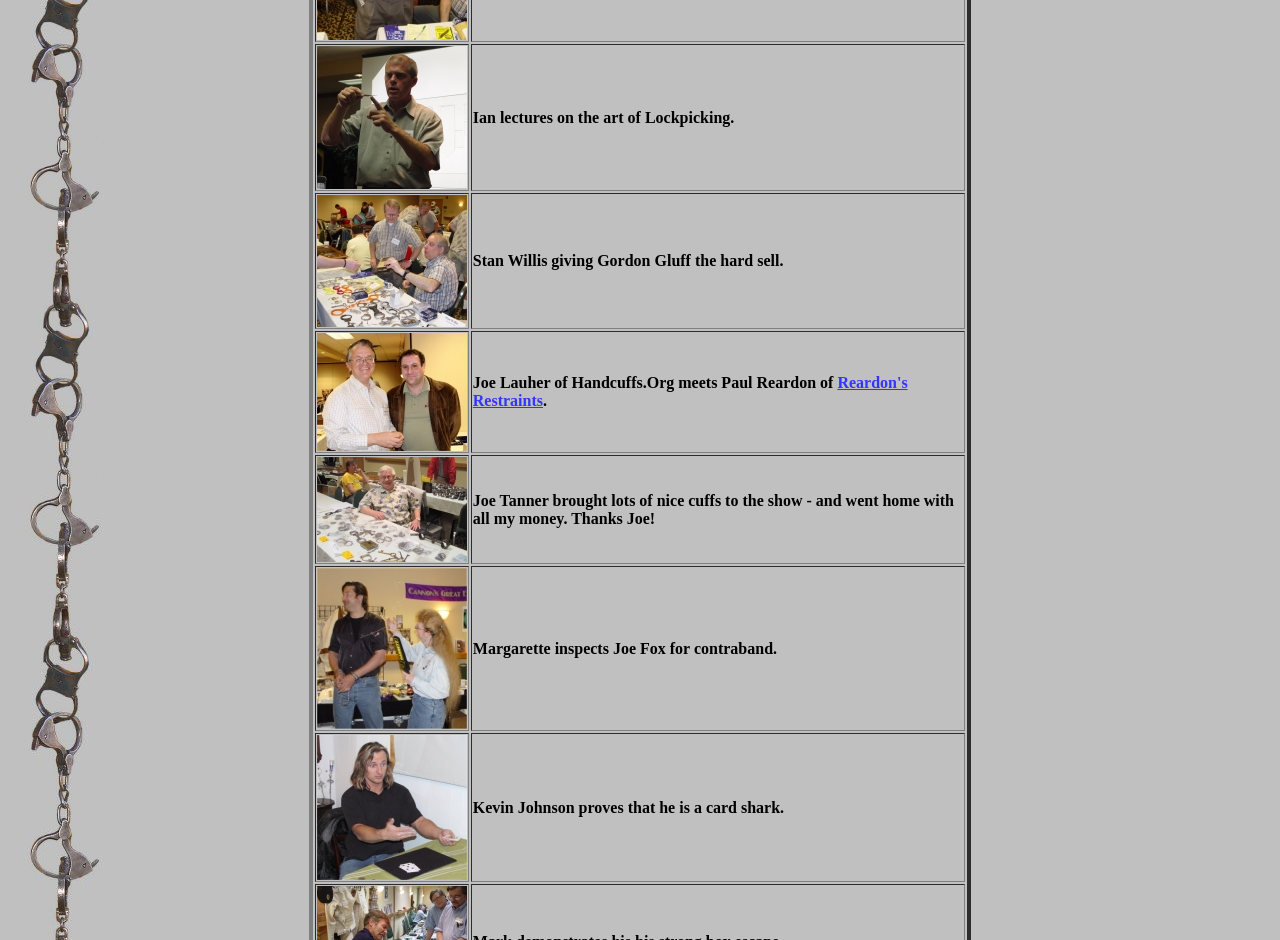What is the name of the person associated with Reardon's Restraints?
Analyze the image and provide a thorough answer to the question.

I found the link element with text 'Reardon's Restraints' and its parent gridcell element with ID 113, which contains a description mentioning Paul Reardon. Therefore, the person associated with Reardon's Restraints is Paul Reardon.